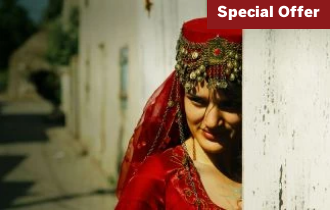What is the color of the woman's dress?
Refer to the image and offer an in-depth and detailed answer to the question.

The caption explicitly states that the woman is adorned in a 'vibrant red dress', indicating the color of her attire.